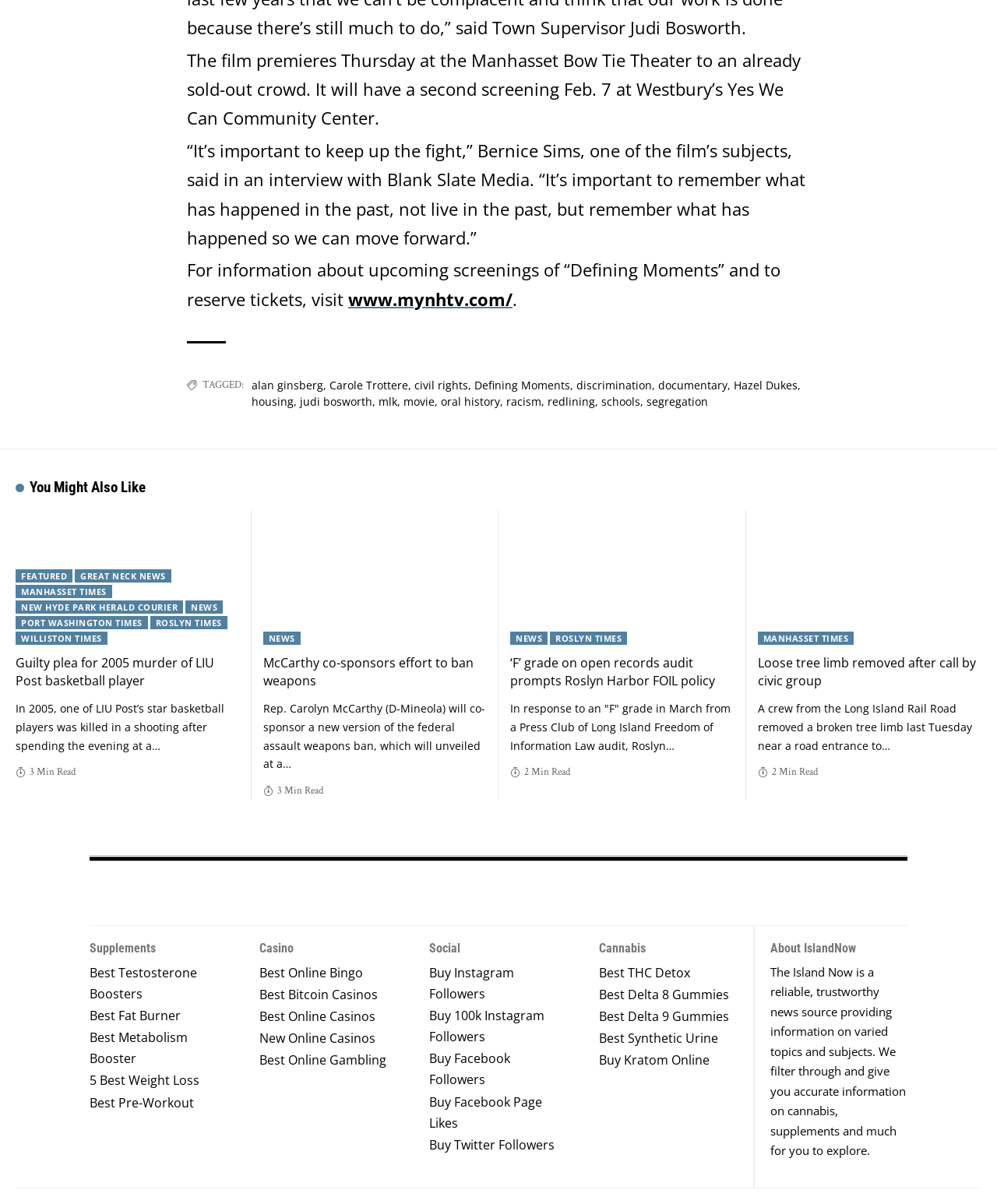What is the topic of the article 'Guilty plea for 2005 murder of LIU Post basketball player'? Based on the image, give a response in one word or a short phrase.

murder of LIU Post basketball player